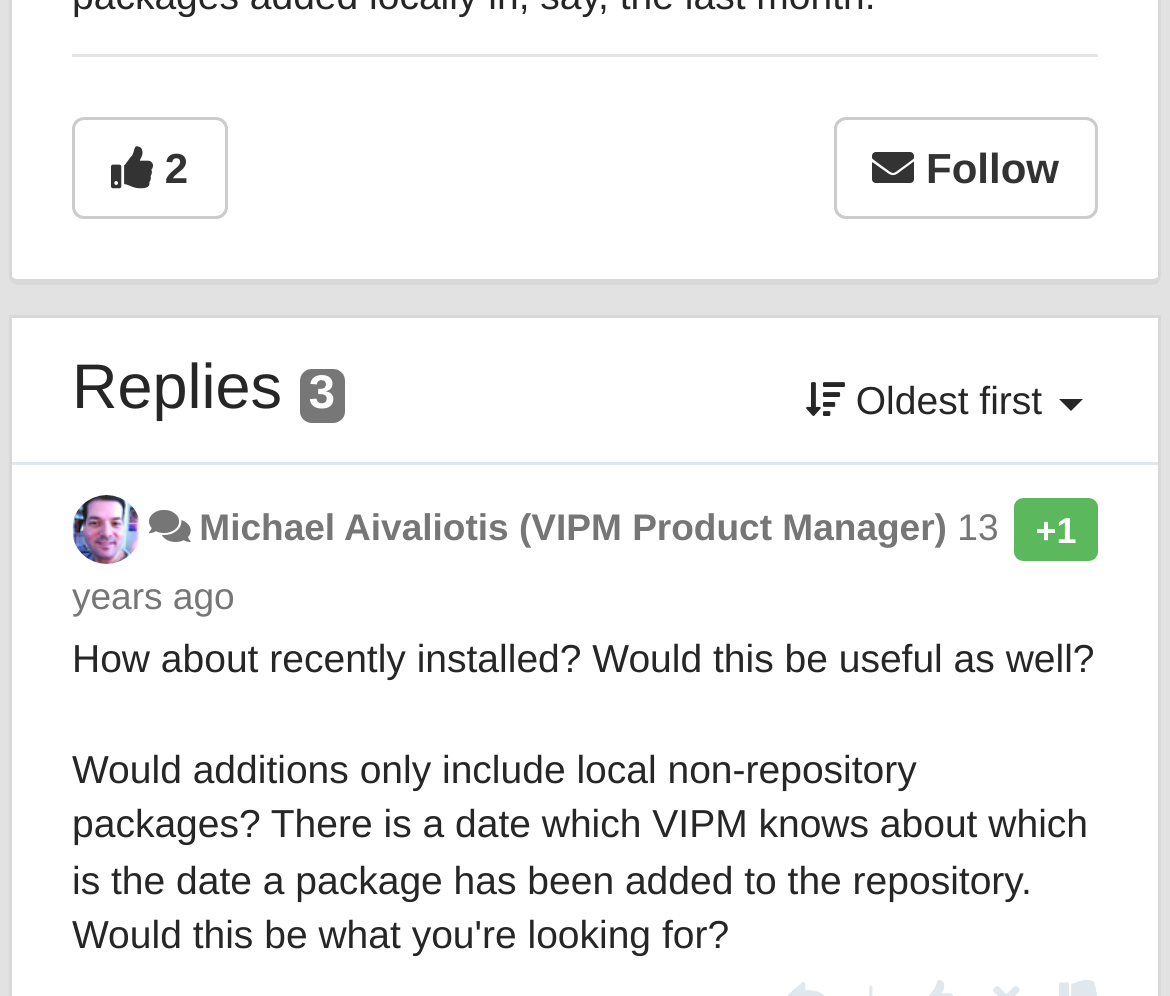Using the description "2", predict the bounding box of the relevant HTML element.

[0.062, 0.118, 0.194, 0.22]